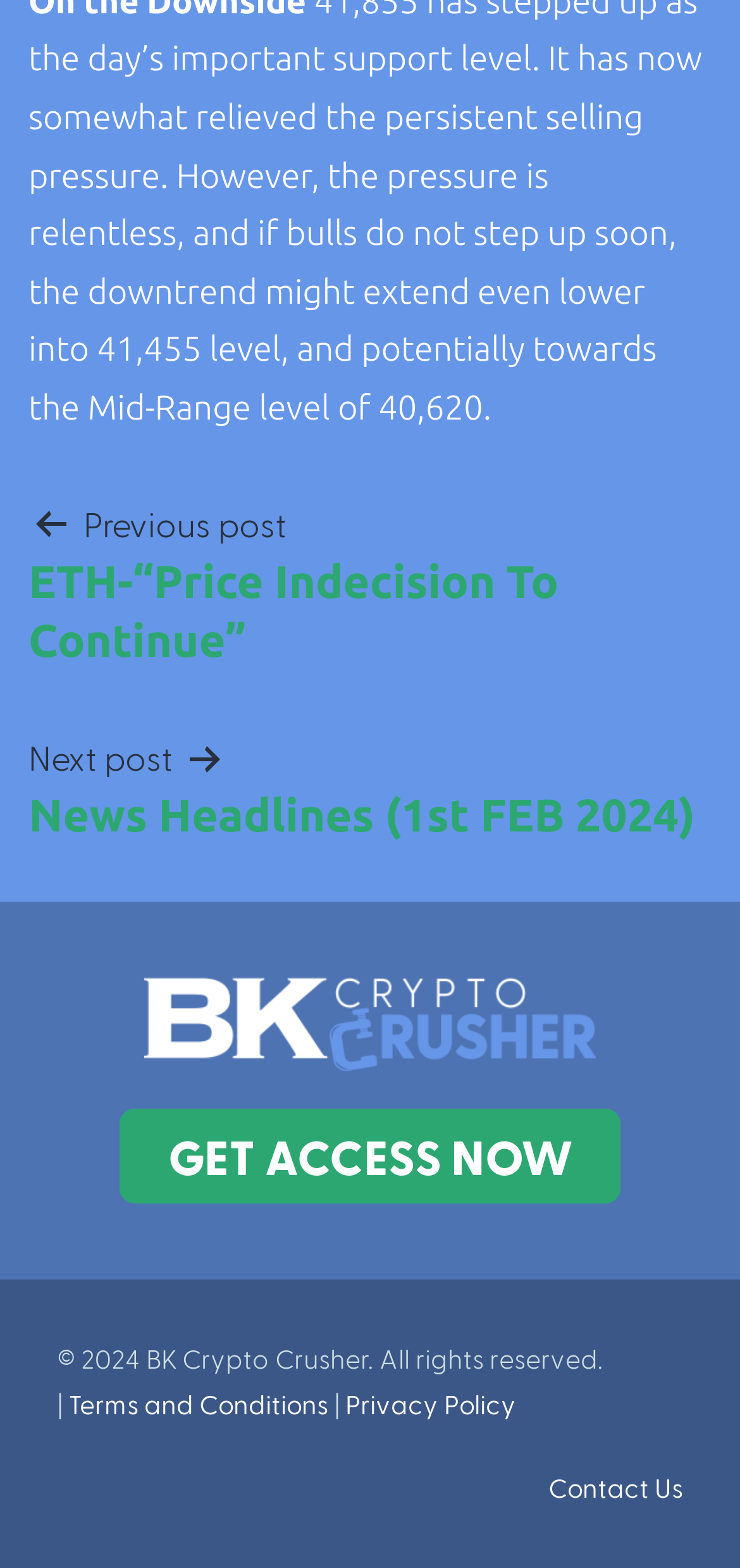Respond concisely with one word or phrase to the following query:
What is the purpose of the 'GET ACCESS NOW' button?

To get access